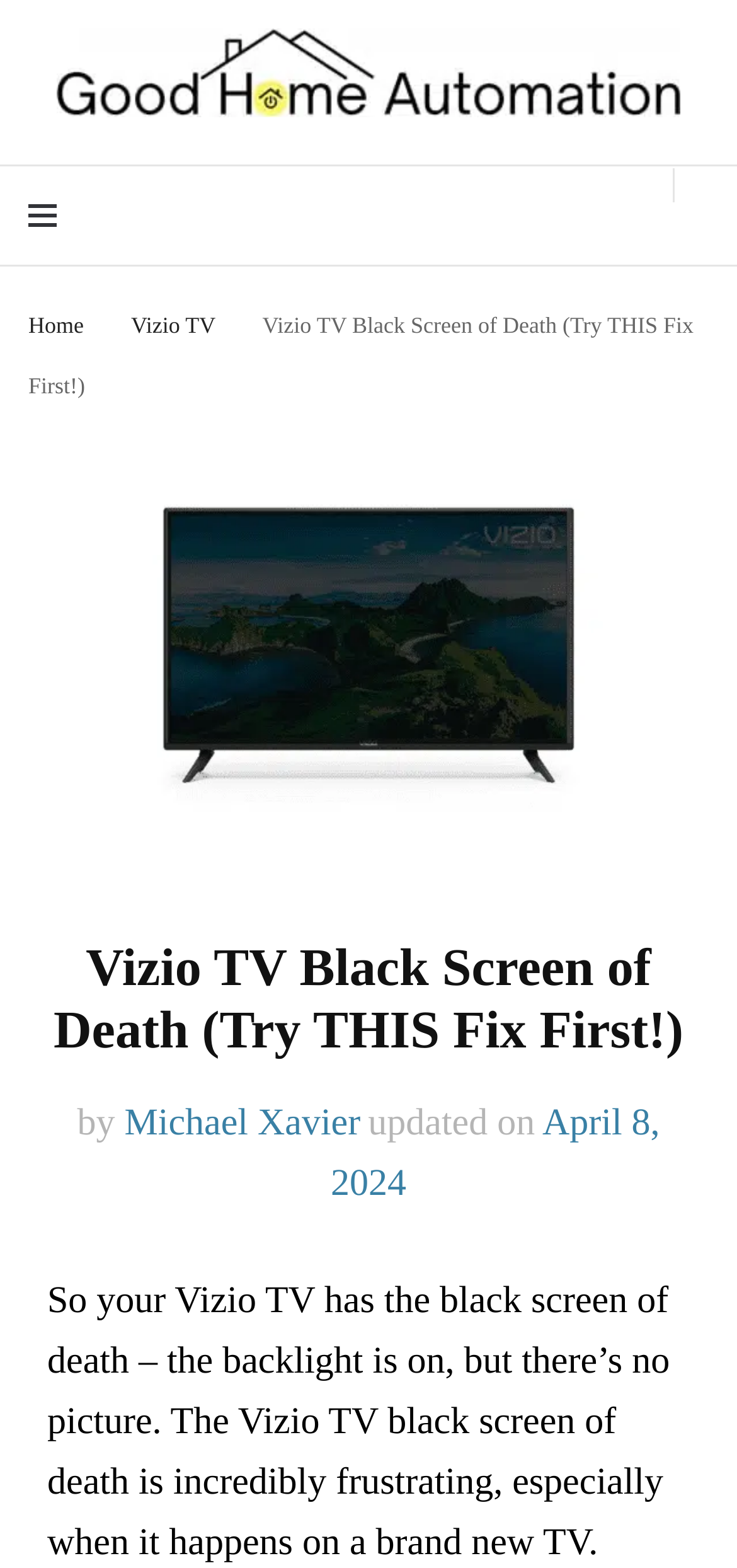Provide a comprehensive description of the webpage.

The webpage is about troubleshooting Vizio TV's black screen of death issue. At the top left corner, there is a link to "Good Home Automation" accompanied by an image with the same name. Below this link, there is a static text describing the website as "Tech troubleshooting and smart home guides". 

On the top right corner, there is a primary menu toggle button. Below this button, there are three links: "Home", "Vizio TV", and "Vizio TV Black Screen of Death (Try THIS Fix First!)" which is also the title of the webpage. The last link has an image with the same name and a header that repeats the title. 

Under the header, there is information about the author, "Michael Xavier", and the update date, "April 8, 2024". The main content of the webpage starts with a paragraph describing the Vizio TV black screen of death issue, stating that the backlight is on but there is no picture, and how frustrating it can be, especially for brand new TVs.